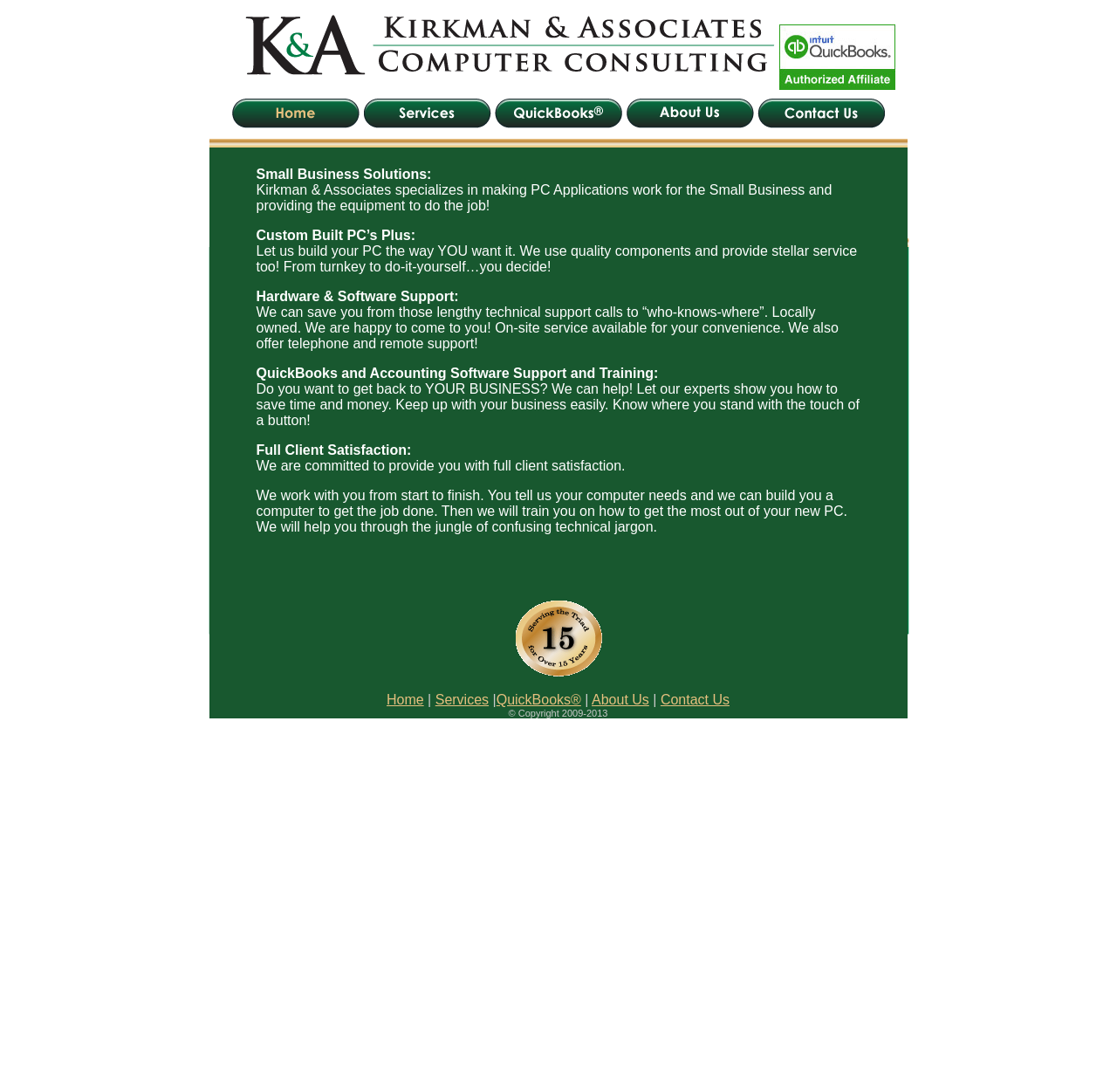Please find the bounding box coordinates of the element's region to be clicked to carry out this instruction: "Click the Home link".

[0.187, 0.116, 0.323, 0.129]